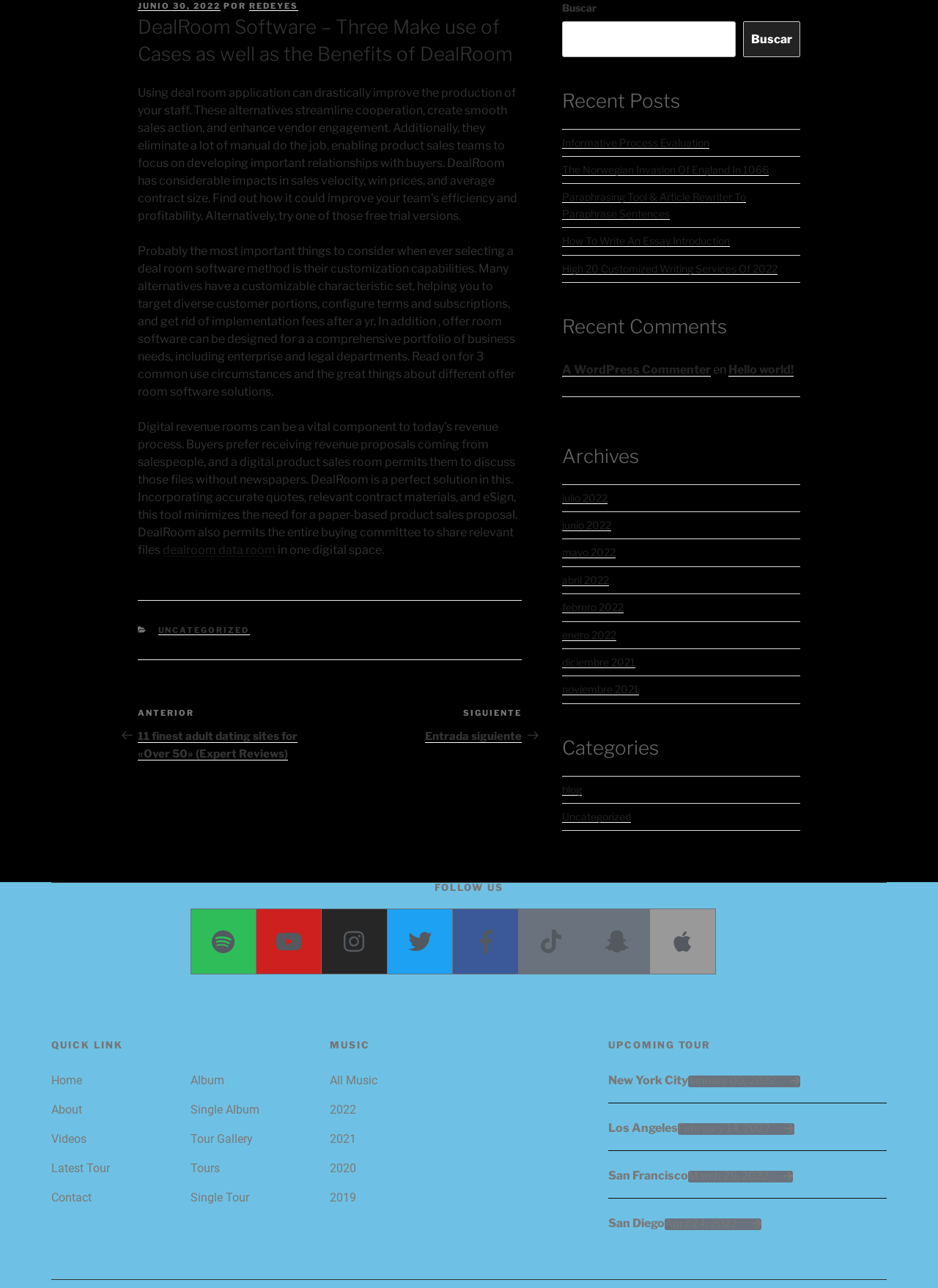Give a one-word or short phrase answer to this question: 
What is the date of the upcoming tour in New York City?

January 03, 2022